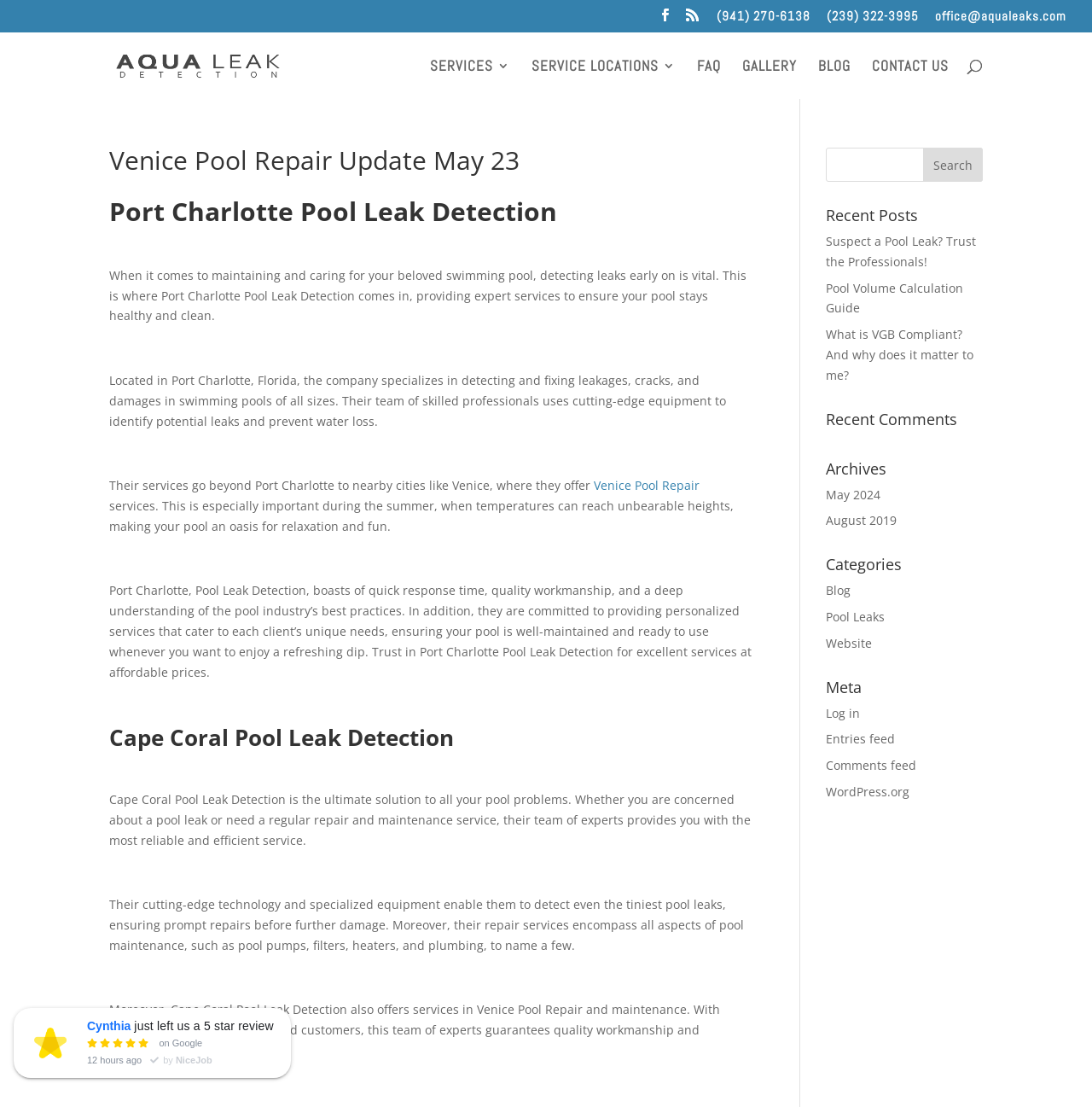Identify the text that serves as the heading for the webpage and generate it.

Venice Pool Repair Update May 23